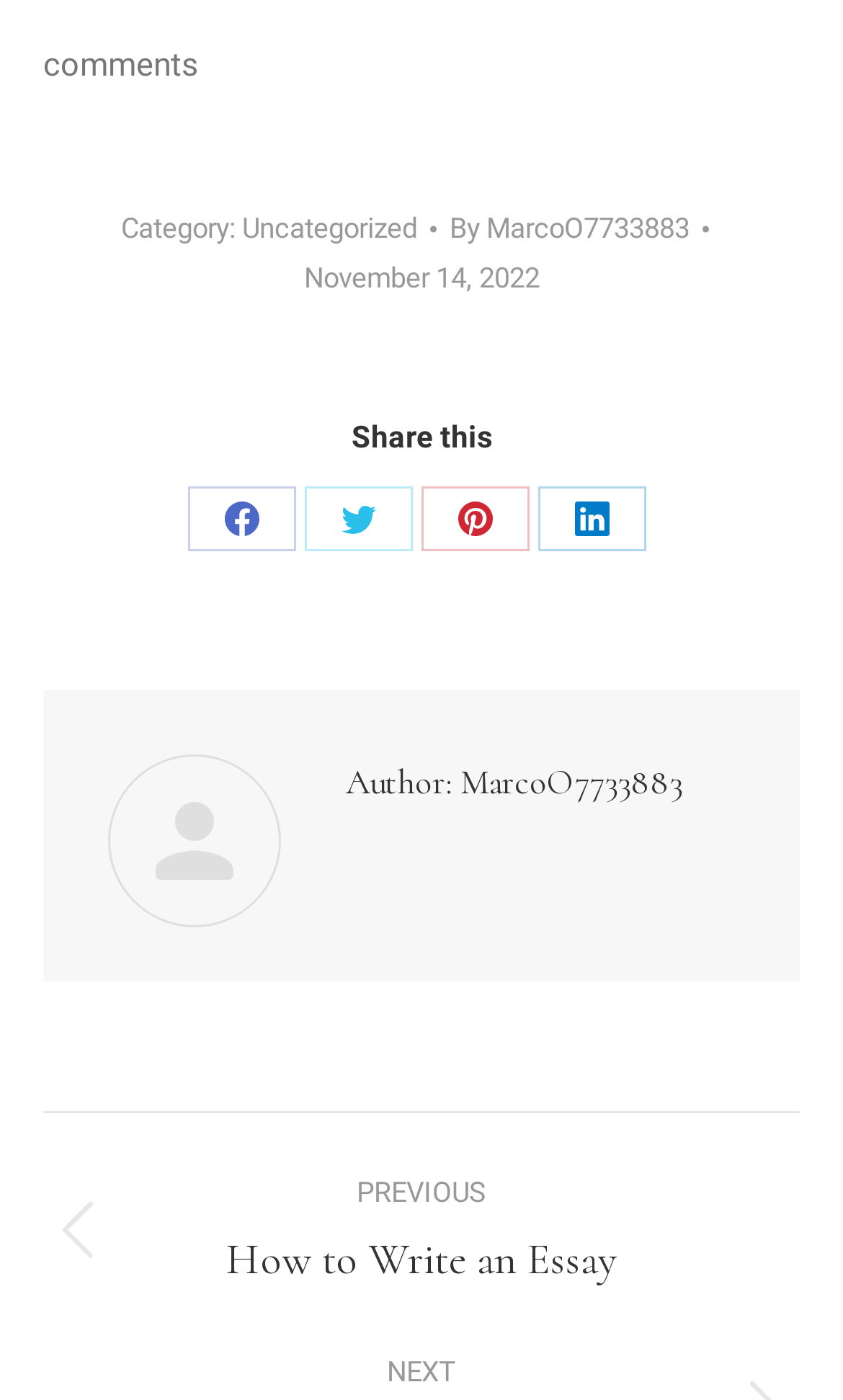Identify the bounding box coordinates of the element to click to follow this instruction: 'View post category'. Ensure the coordinates are four float values between 0 and 1, provided as [left, top, right, bottom].

[0.144, 0.151, 0.287, 0.174]